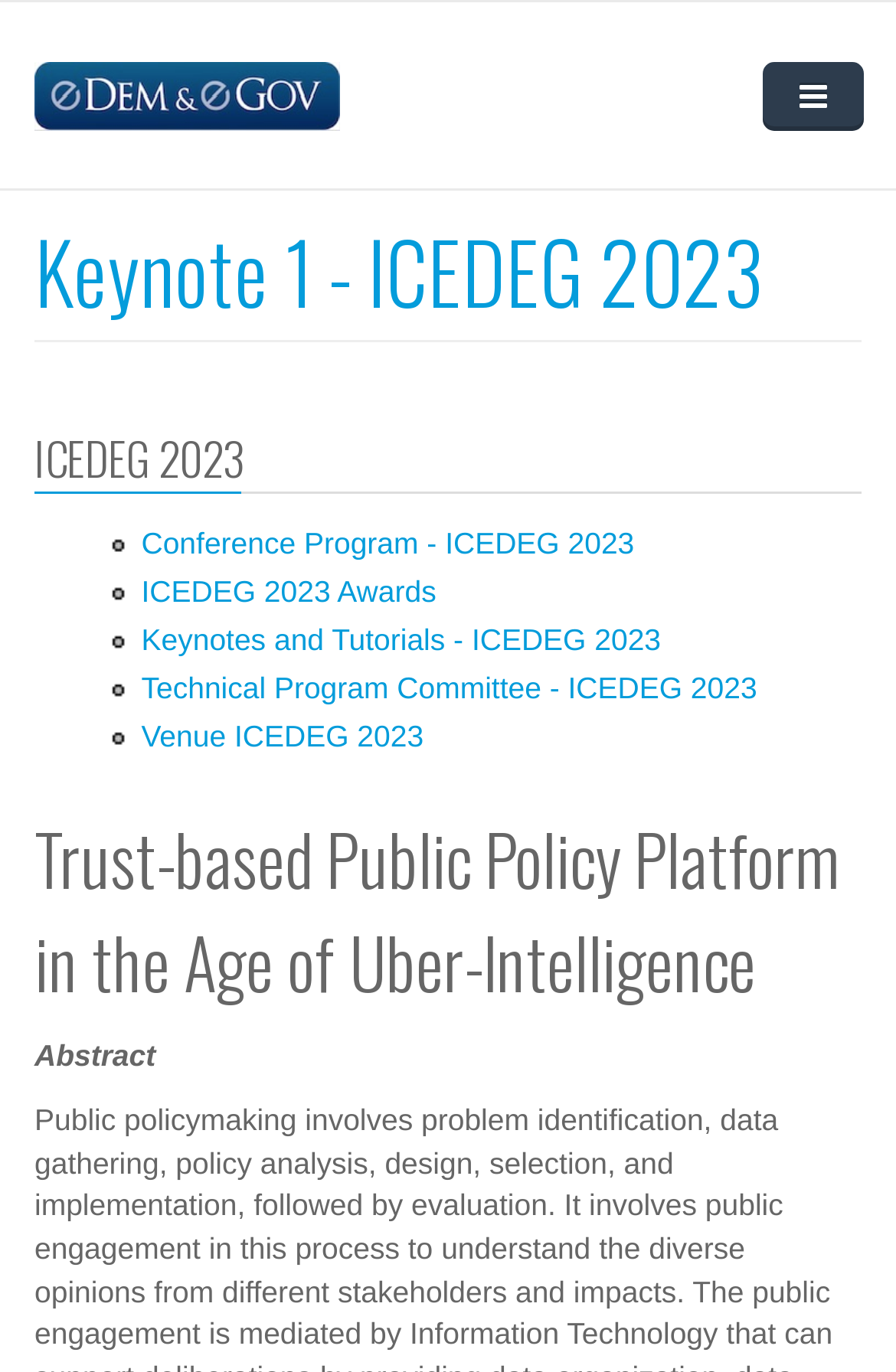Find the bounding box of the UI element described as: "Facebook Page". The bounding box coordinates should be given as four float values between 0 and 1, i.e., [left, top, right, bottom].

None